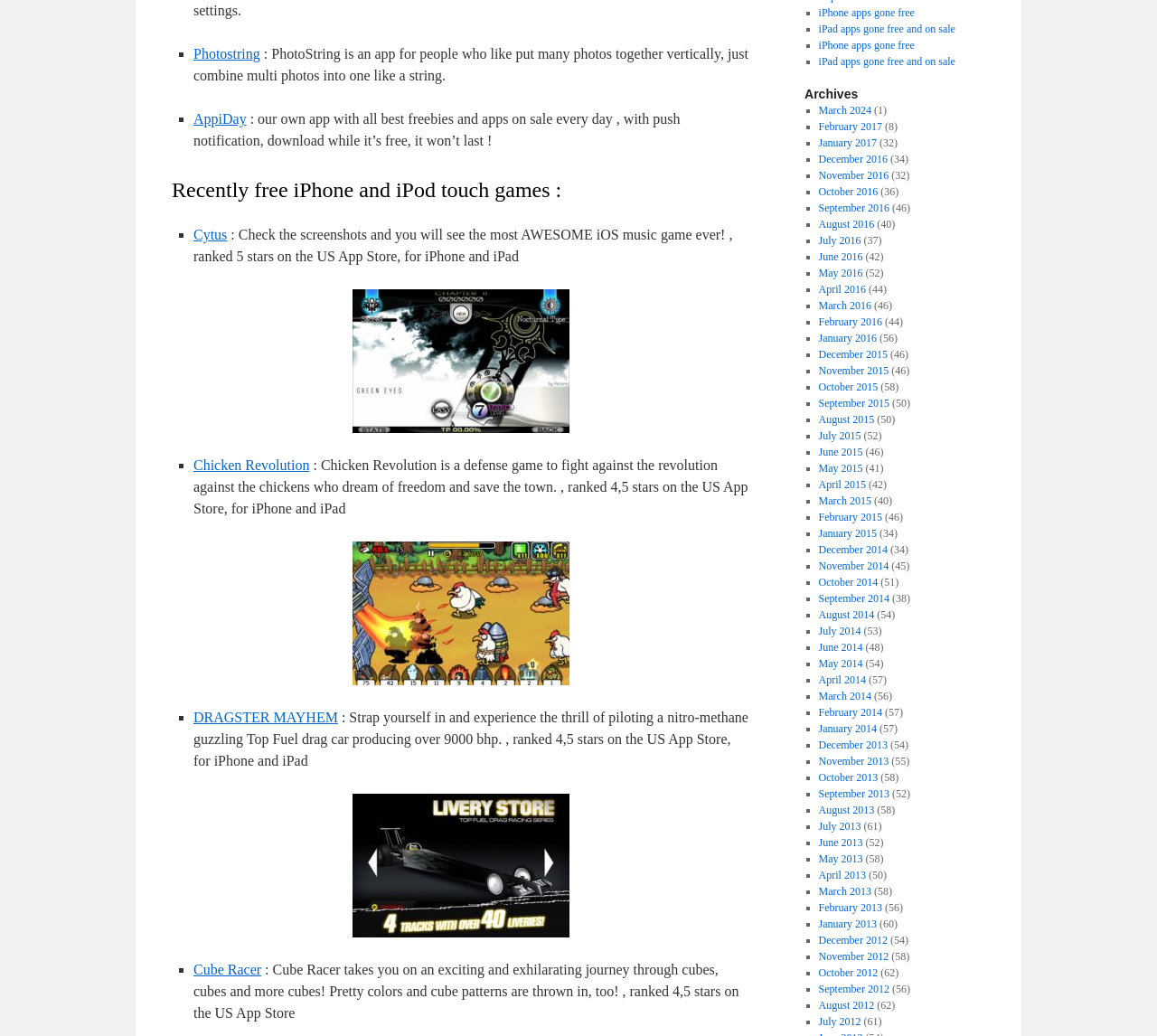What is the purpose of AppiDay?
Examine the image and provide an in-depth answer to the question.

According to the text description, AppiDay is an app that provides users with freebies and apps on sale, with push notifications to alert them when deals are available.